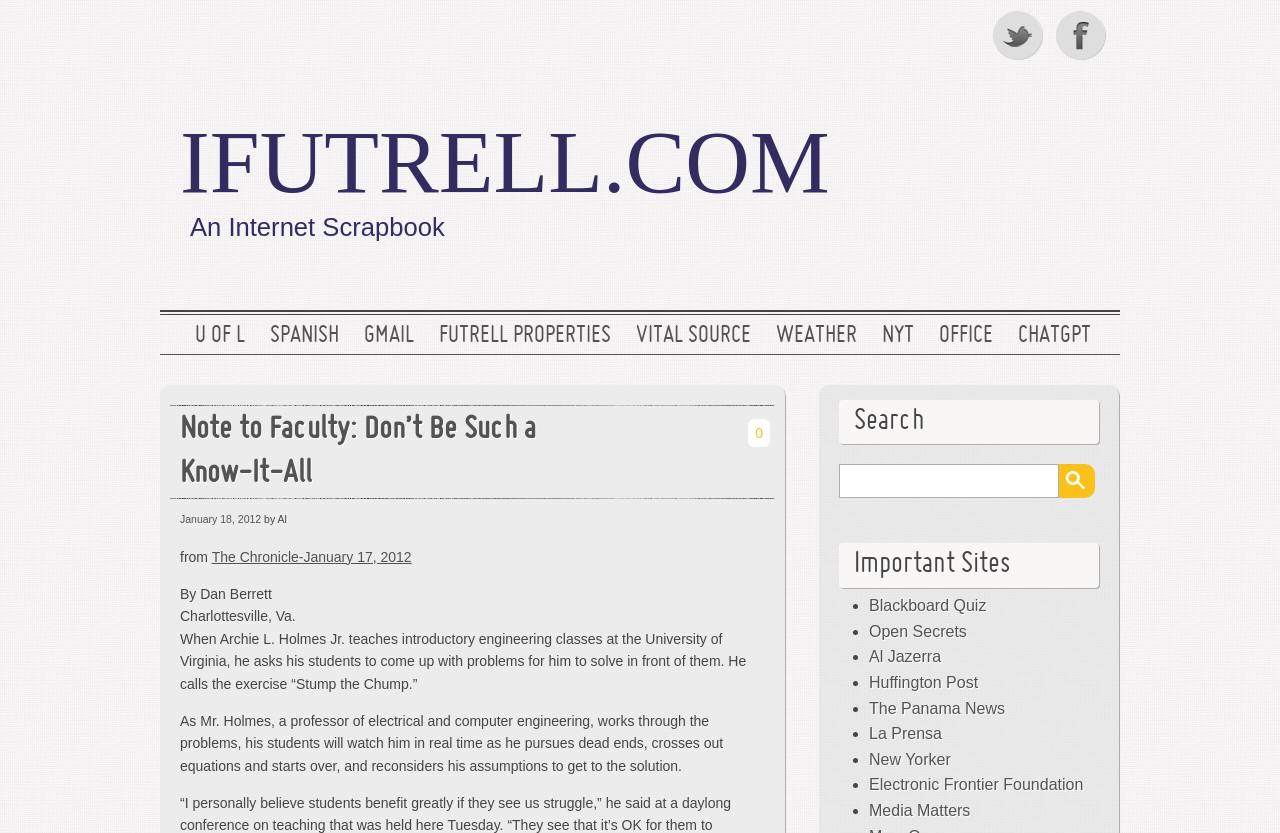Respond to the following query with just one word or a short phrase: 
What is the university where Archie L. Holmes Jr. teaches?

University of Virginia